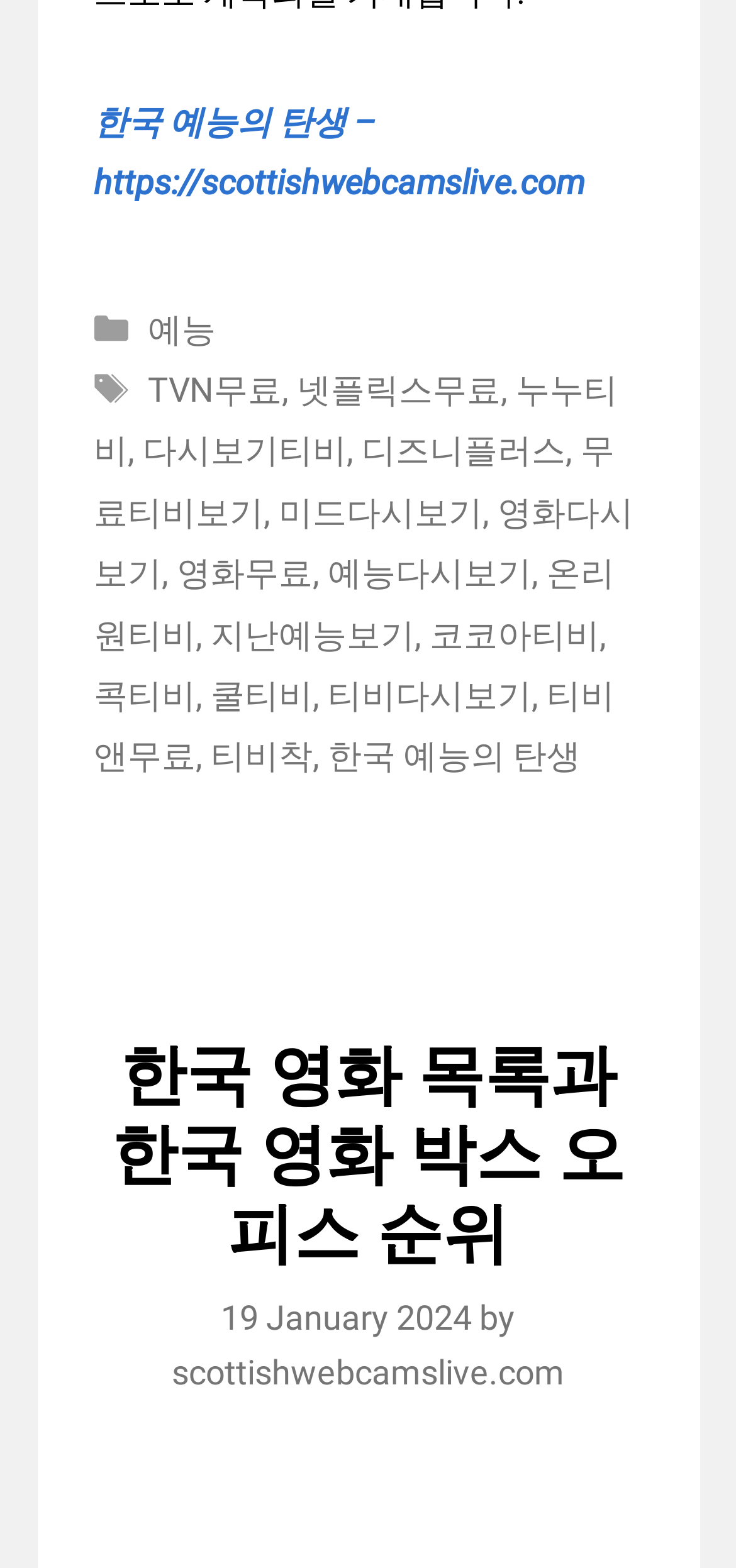What is the category of the link '예능'?
Based on the visual details in the image, please answer the question thoroughly.

The link '예능' is located under the 'Categories' section in the footer area of the webpage, which suggests that '예능' is a category.